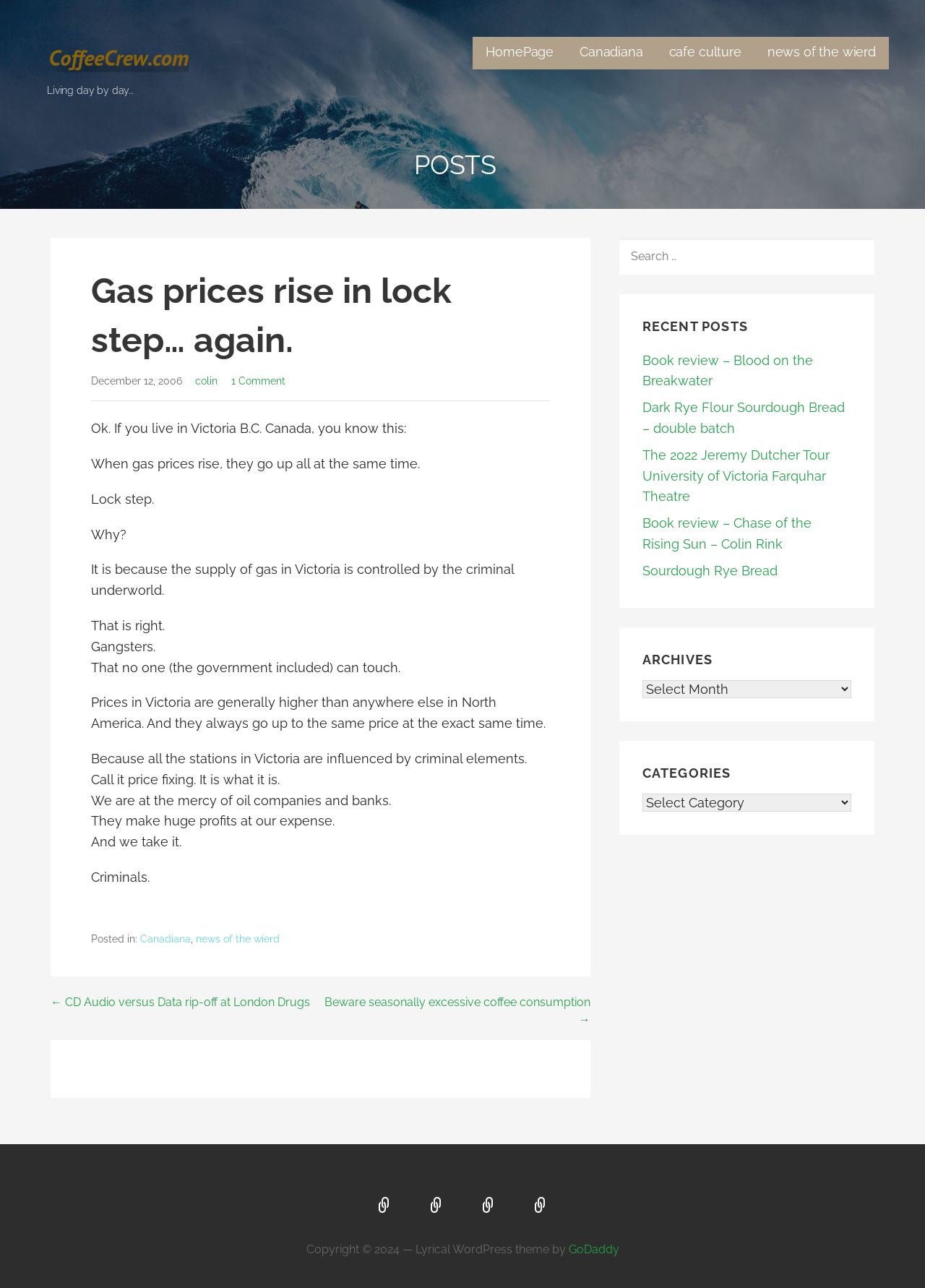Determine the bounding box coordinates of the clickable element to achieve the following action: 'View recent posts'. Provide the coordinates as four float values between 0 and 1, formatted as [left, top, right, bottom].

[0.694, 0.247, 0.92, 0.261]